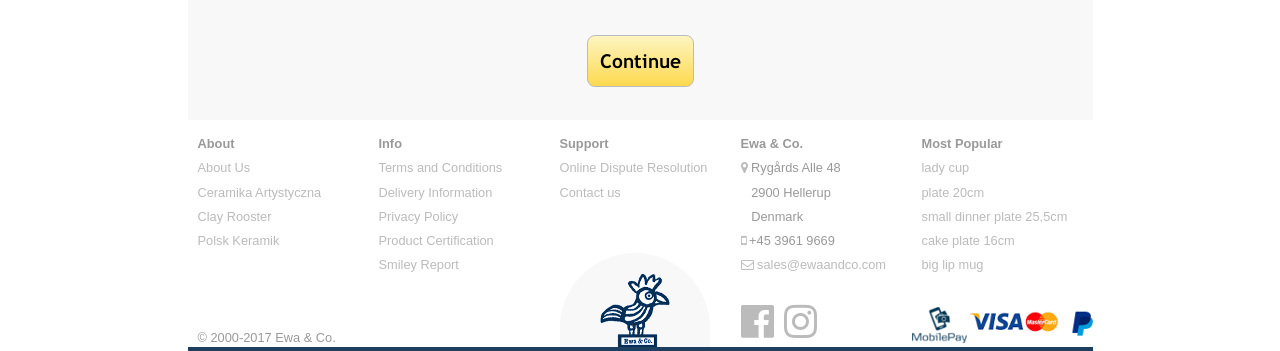Please identify the coordinates of the bounding box that should be clicked to fulfill this instruction: "Click on the 'About Us' link".

[0.154, 0.456, 0.195, 0.499]